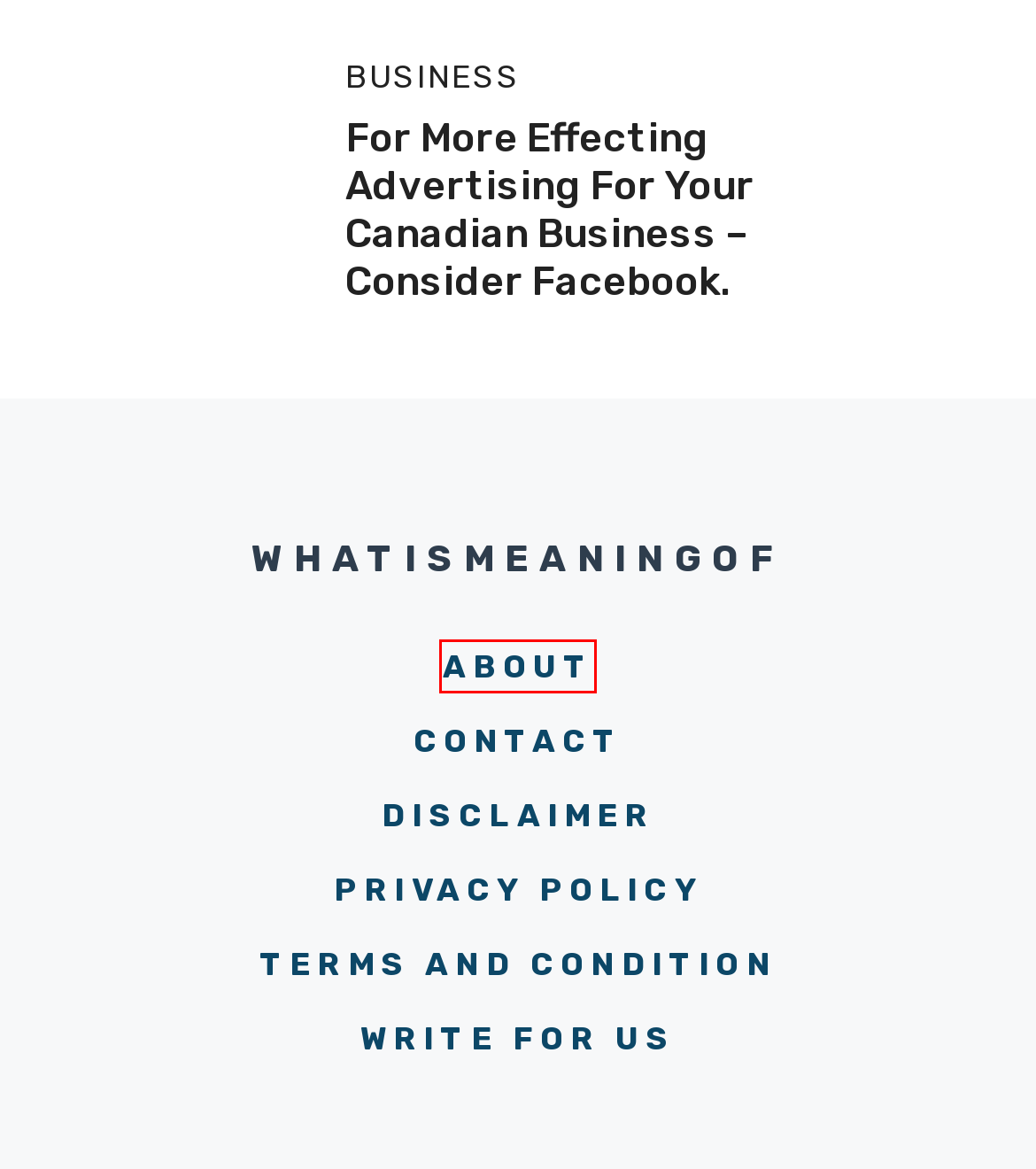View the screenshot of the webpage containing a red bounding box around a UI element. Select the most fitting webpage description for the new page shown after the element in the red bounding box is clicked. Here are the candidates:
A. Brеathing easy: Ensuring frеsh air circulation with fans and exhaust fans in India - WhatIsMeaningOf
B. For More Effecting Advertising For Your Canadian Business – Consider Facebook. - WhatIsMeaningOf
C. About Us
D. Terms And Conditions - WhatIsMeaningOf
E. Whatismeaningof - Knowing Everything Easily
F. Disclaimer - WhatIsMeaningOf
G. Contact Us - WhatIsMeaningOf
H. Privacy Policy - WhatIsMeaningOf

C